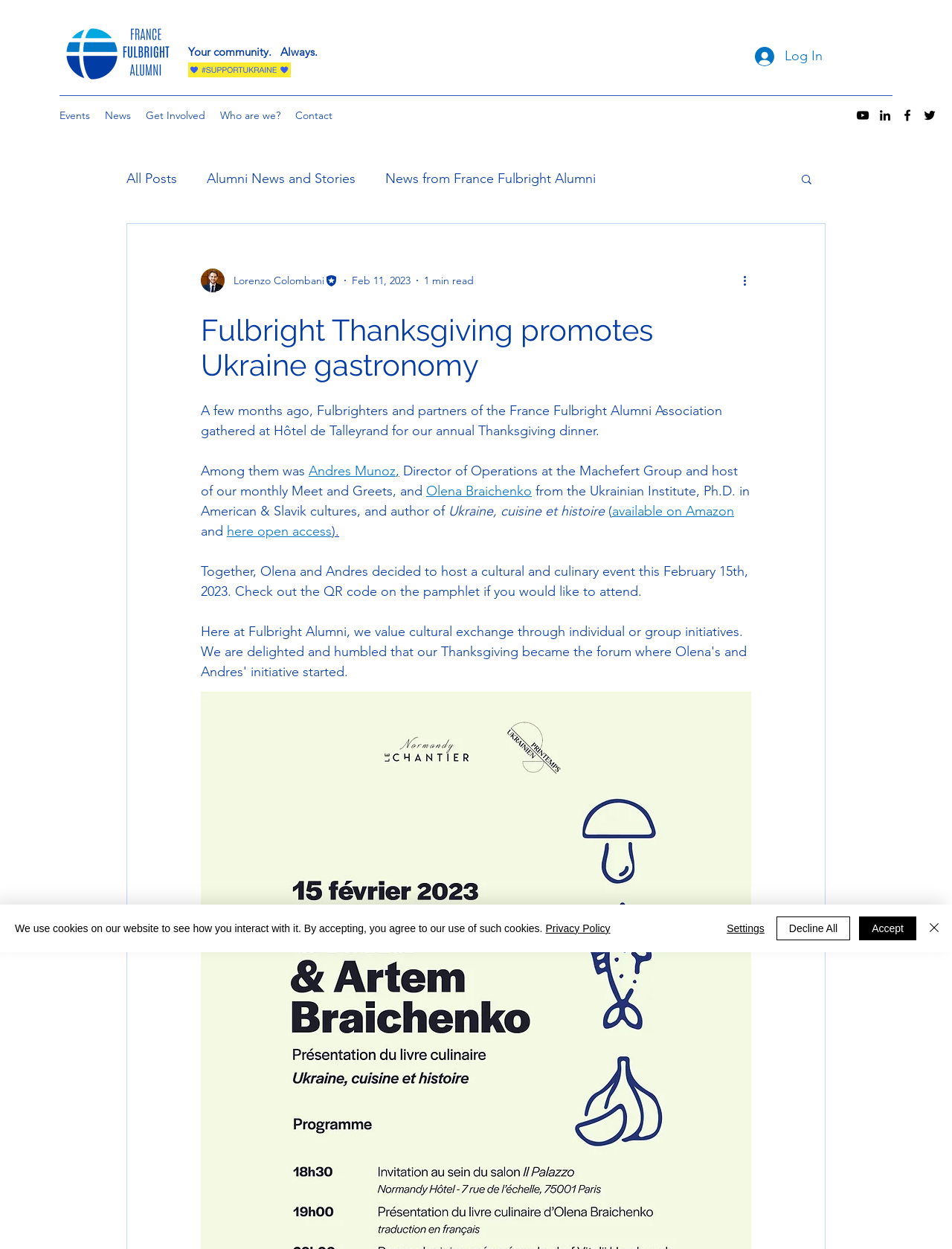Predict the bounding box coordinates for the UI element described as: "Alumni News and Stories". The coordinates should be four float numbers between 0 and 1, presented as [left, top, right, bottom].

[0.217, 0.136, 0.373, 0.15]